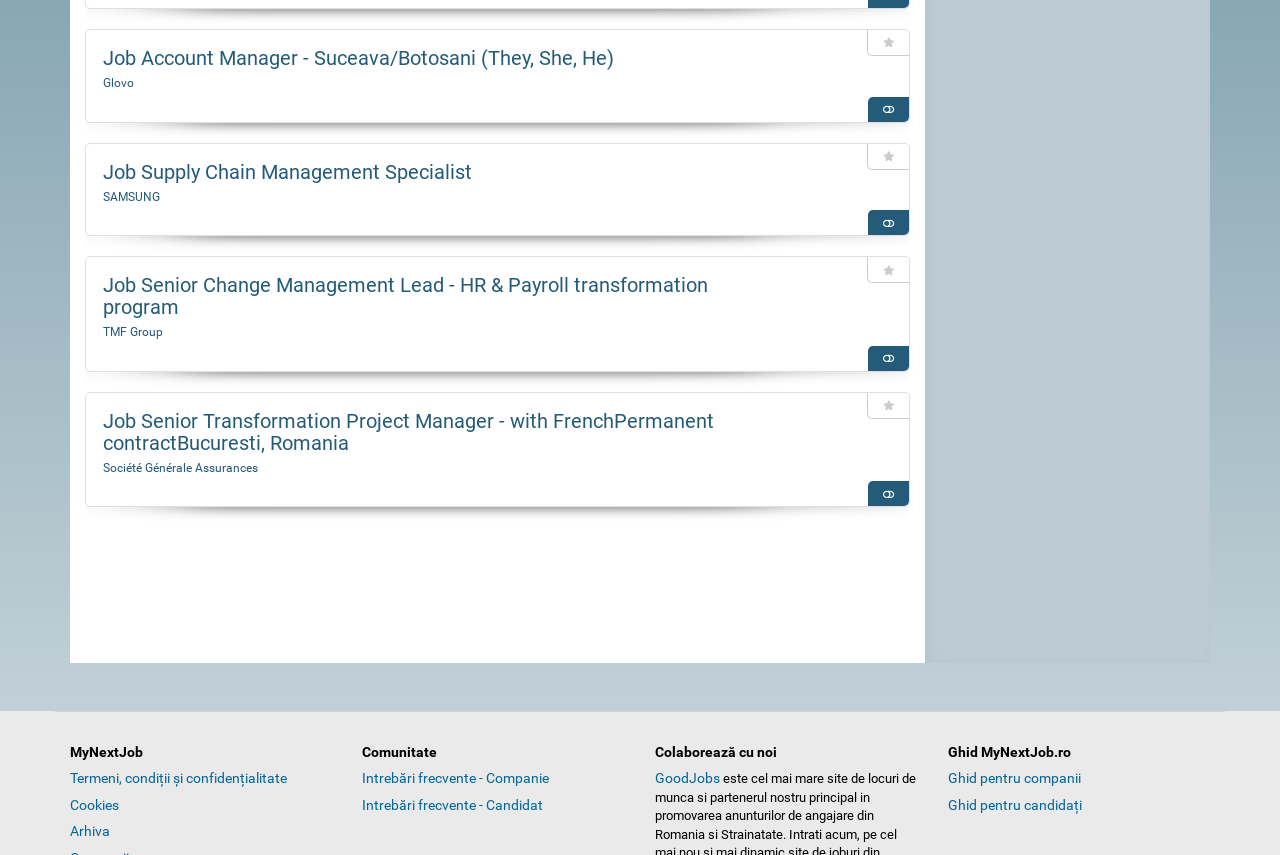Select the bounding box coordinates of the element I need to click to carry out the following instruction: "Click on Job Account Manager job posting".

[0.08, 0.055, 0.59, 0.081]